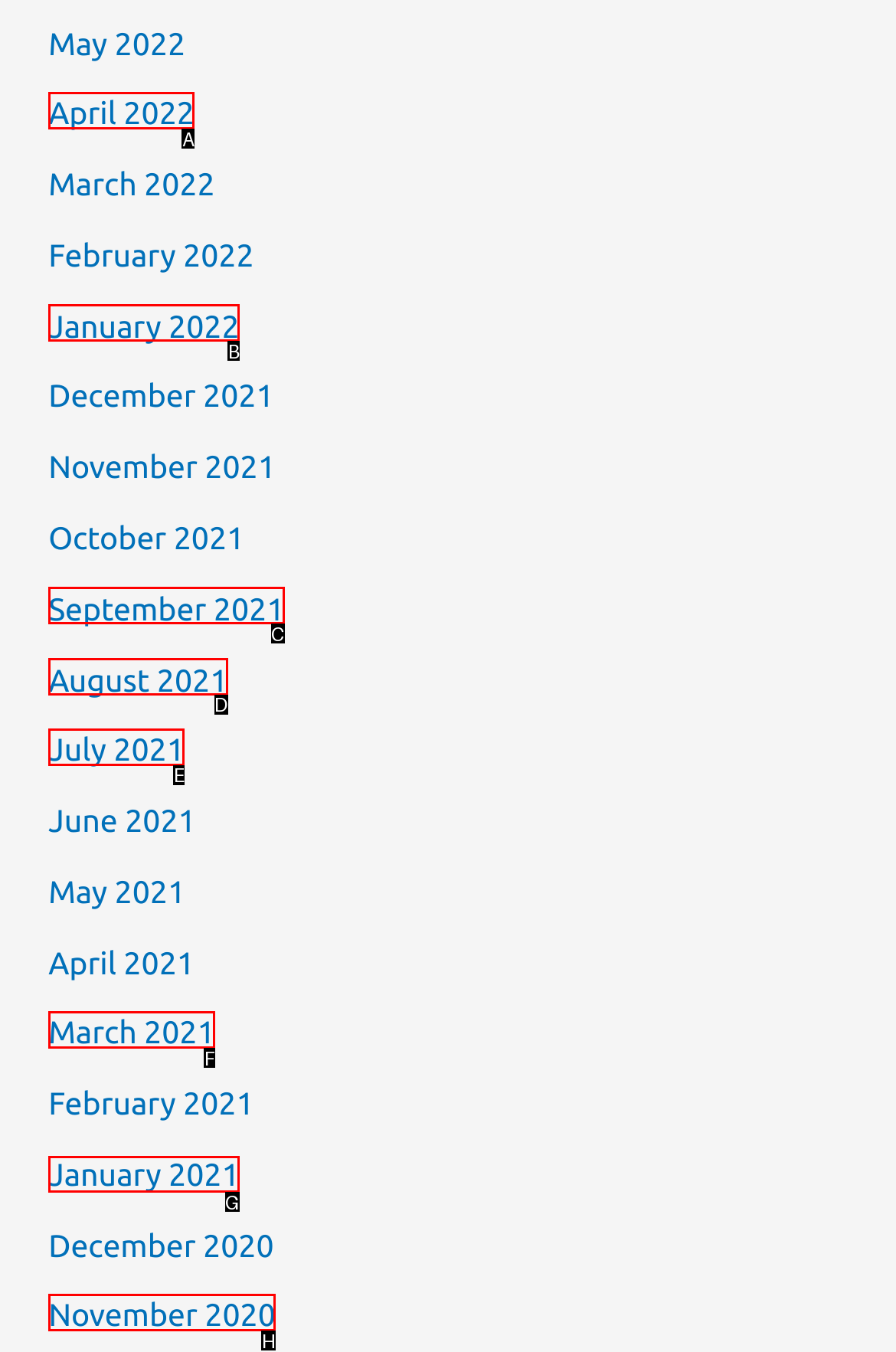For the task "Write a review", which option's letter should you click? Answer with the letter only.

None